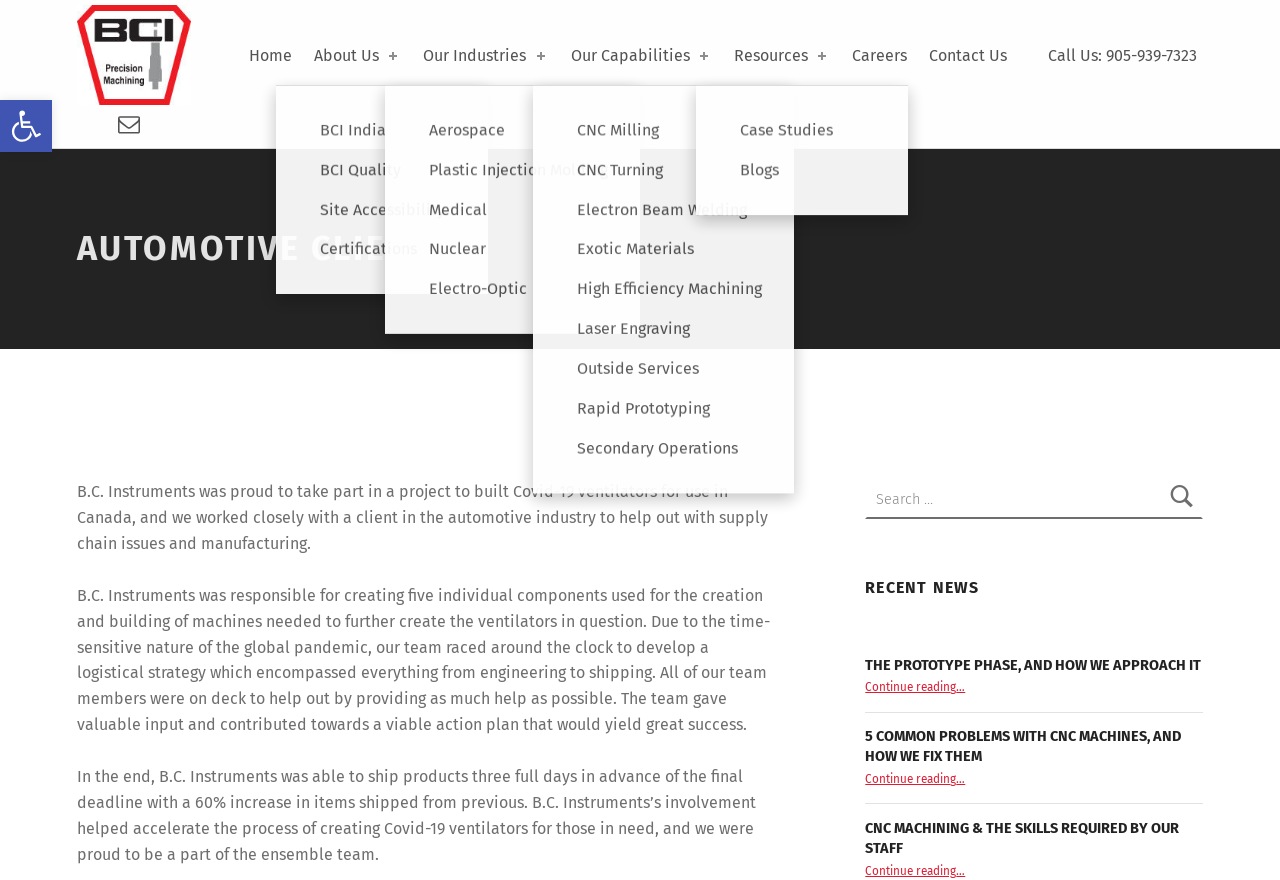Find the bounding box coordinates of the element I should click to carry out the following instruction: "Click the 'Home' link".

[0.19, 0.035, 0.233, 0.09]